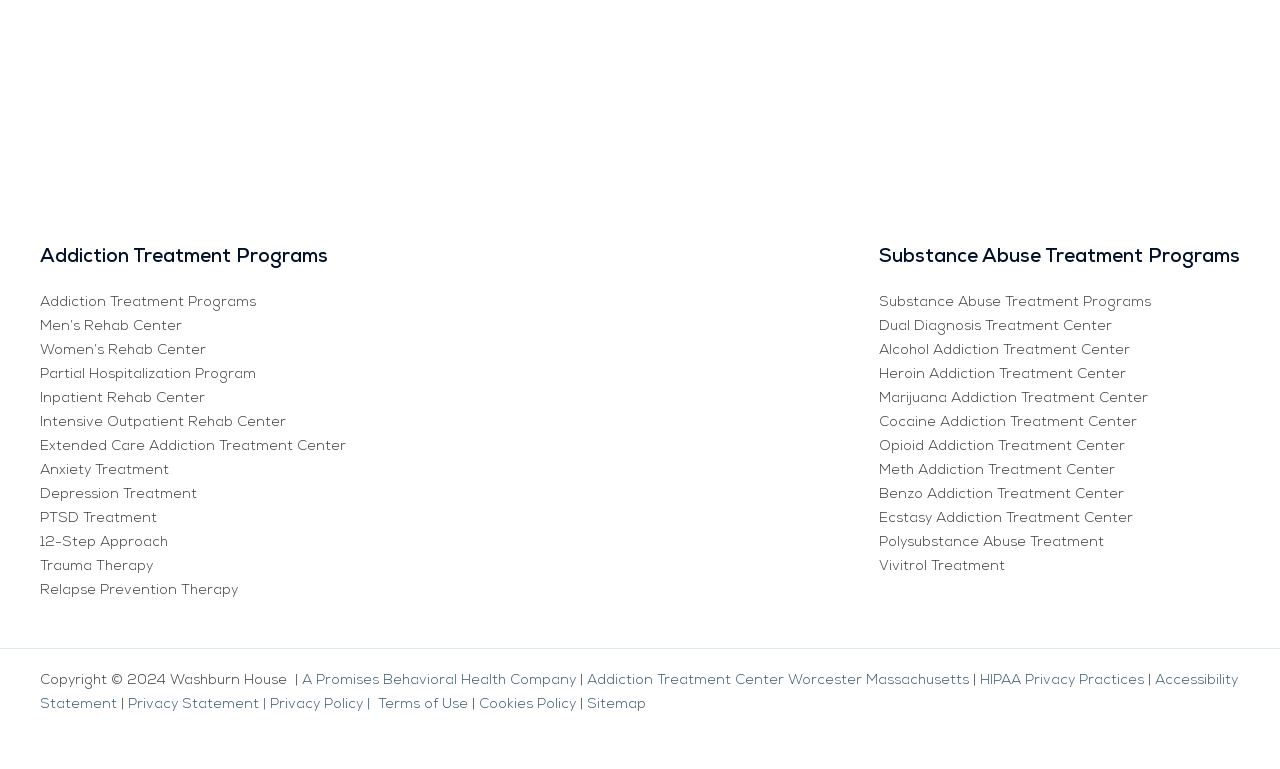Find the bounding box coordinates of the clickable region needed to perform the following instruction: "visit the Addiction Treatment Programs page". The coordinates should be provided as four float numbers between 0 and 1, i.e., [left, top, right, bottom].

[0.031, 0.384, 0.2, 0.403]